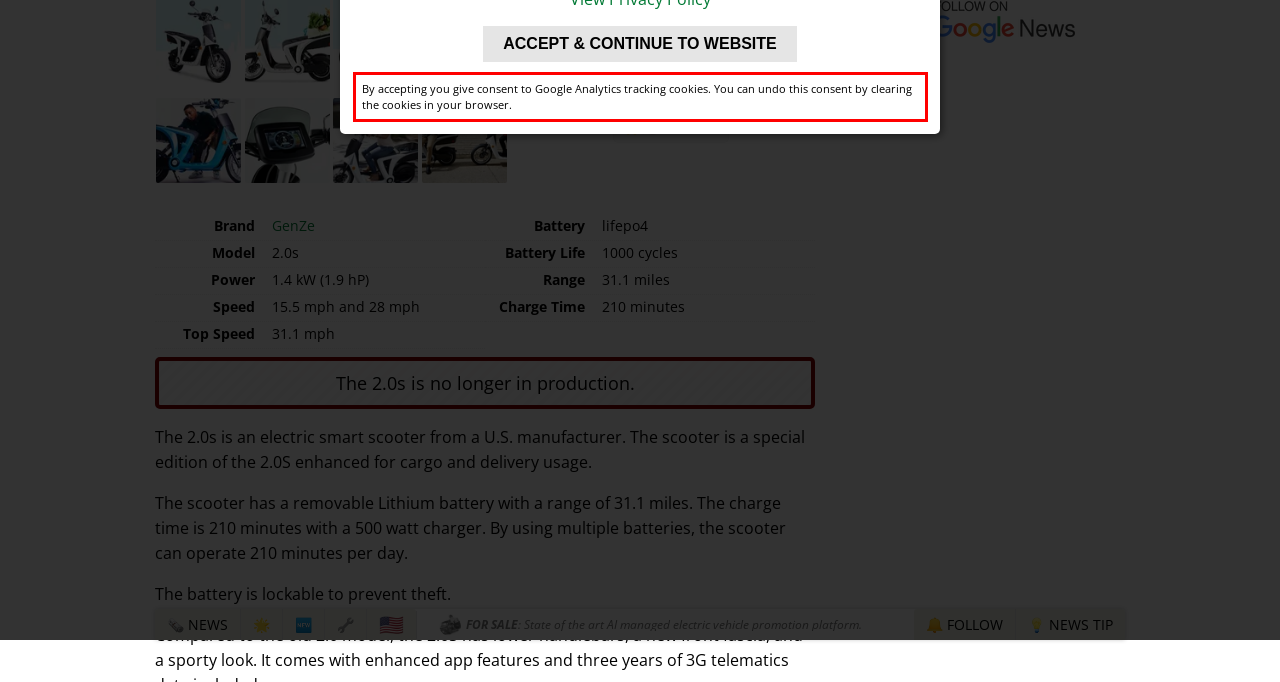Please identify and extract the text from the UI element that is surrounded by a red bounding box in the provided webpage screenshot.

By accepting you give consent to Google Analytics tracking cookies. You can undo this consent by clearing the cookies in your browser.